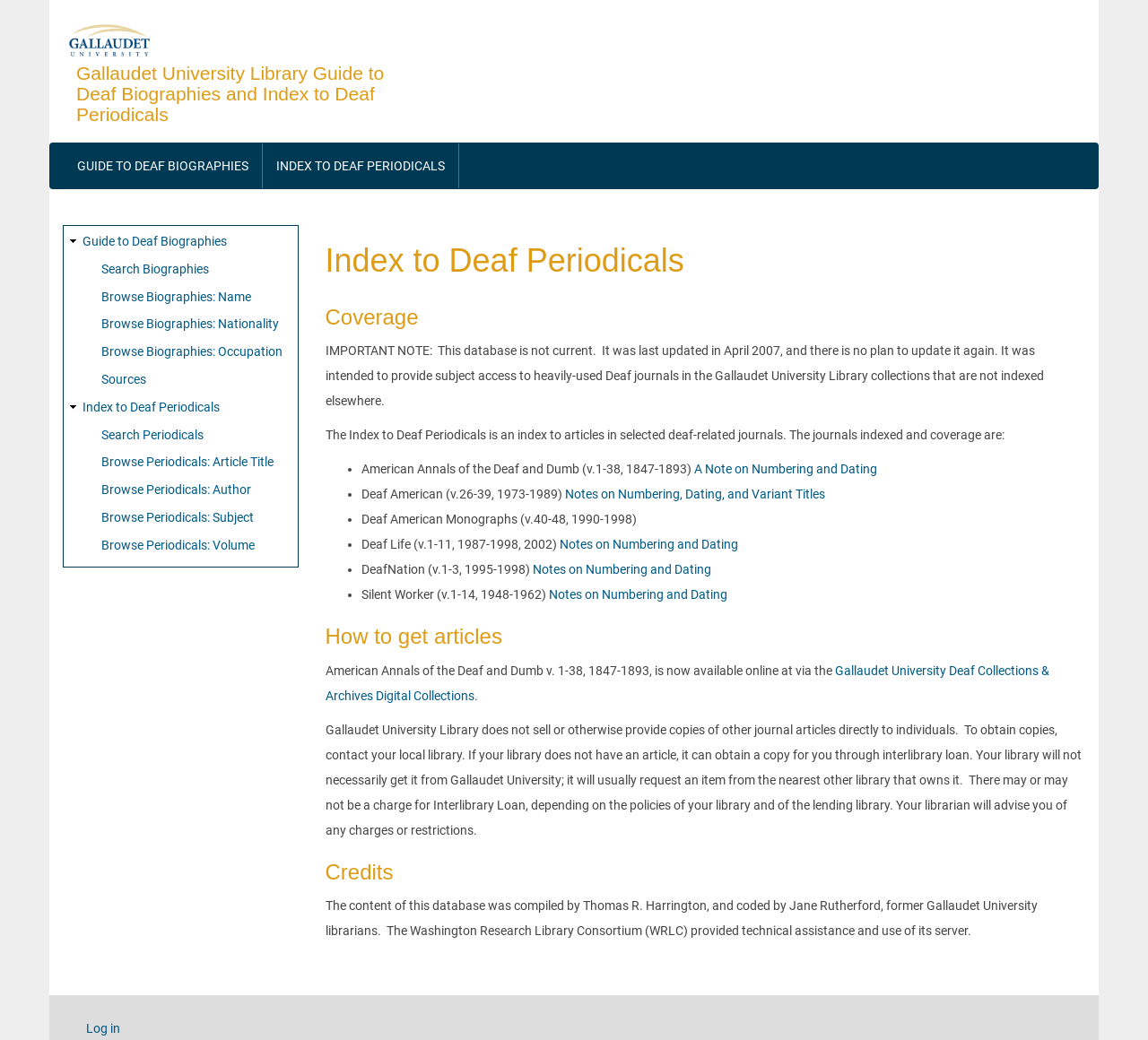What is the name of the library?
From the image, respond using a single word or phrase.

Gallaudet University Library